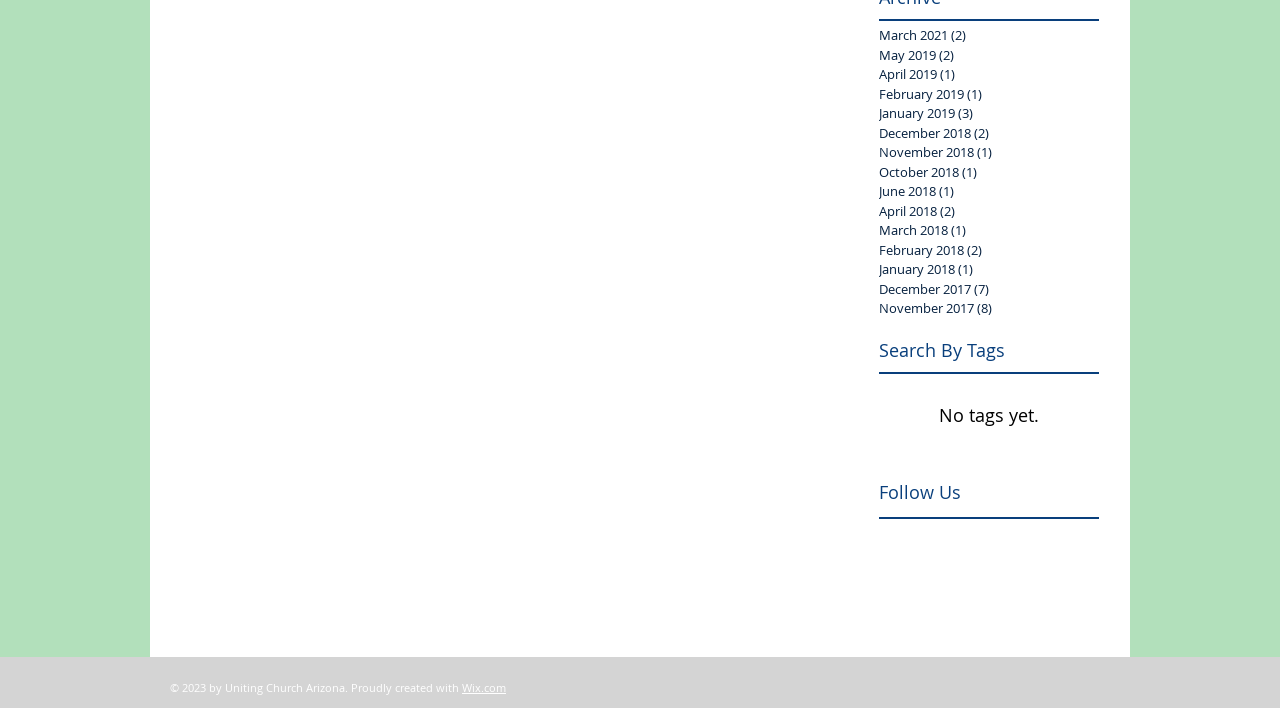How many social media platforms are listed in the 'Follow Us' section? Please answer the question using a single word or phrase based on the image.

3